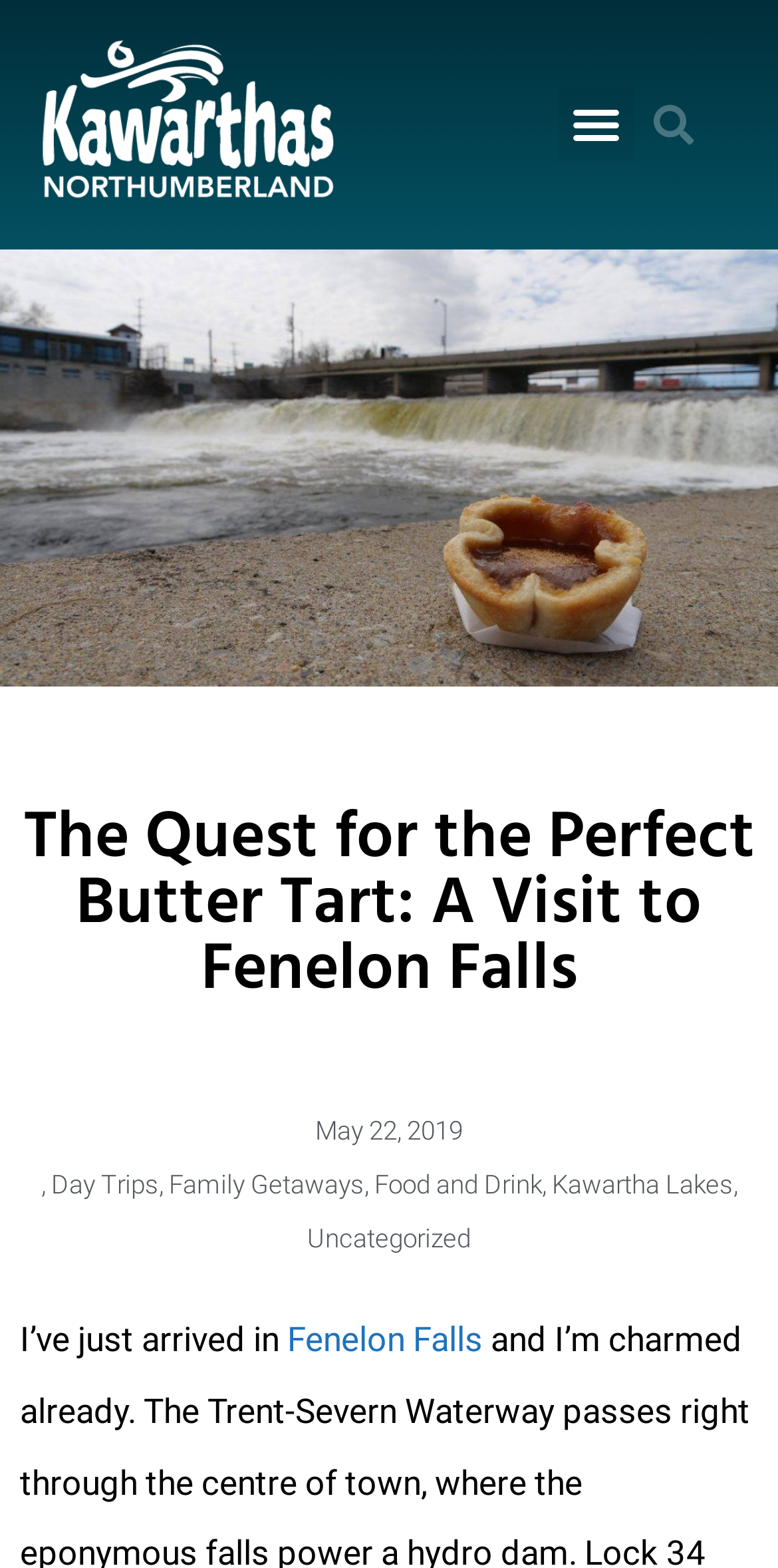Identify the bounding box coordinates of the area that should be clicked in order to complete the given instruction: "Toggle the menu". The bounding box coordinates should be four float numbers between 0 and 1, i.e., [left, top, right, bottom].

[0.718, 0.056, 0.814, 0.103]